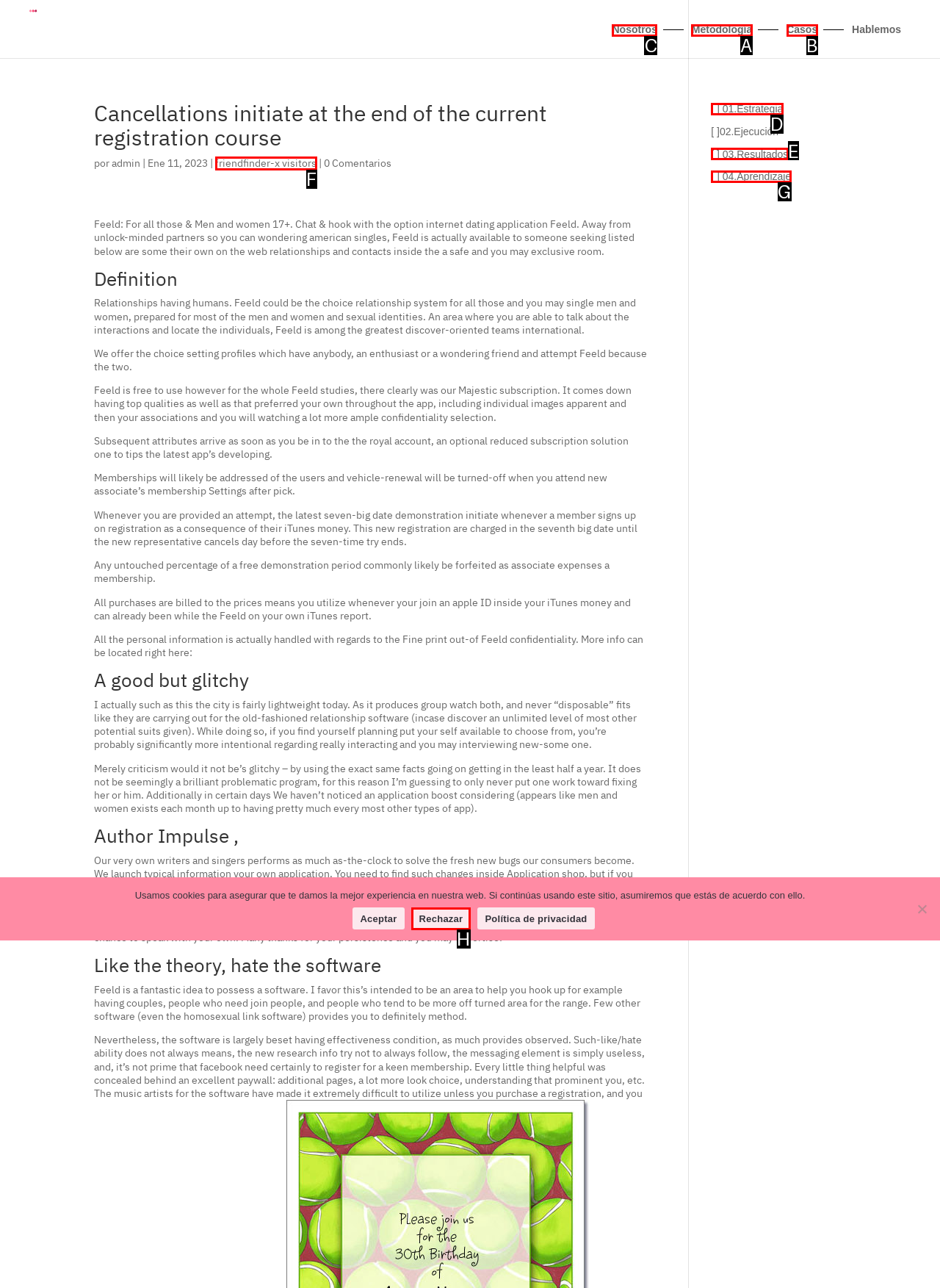Find the HTML element to click in order to complete this task: Click on the 'Nosotros' link
Answer with the letter of the correct option.

C